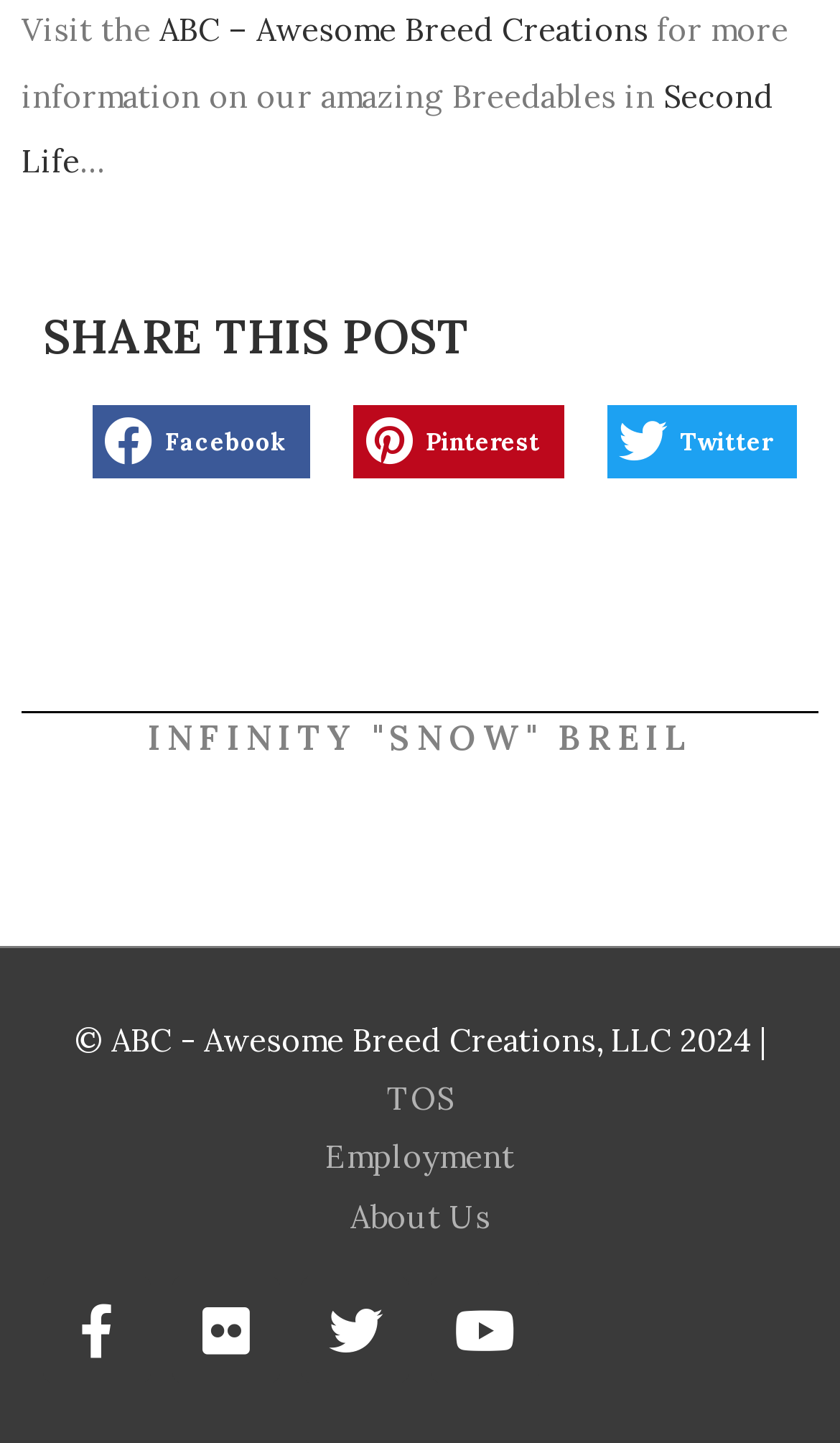What is the name of the virtual world mentioned?
Refer to the image and offer an in-depth and detailed answer to the question.

The name of the virtual world mentioned can be found in the link 'Second Life' which is part of the text 'for more information on our amazing Breedables in Second Life'.